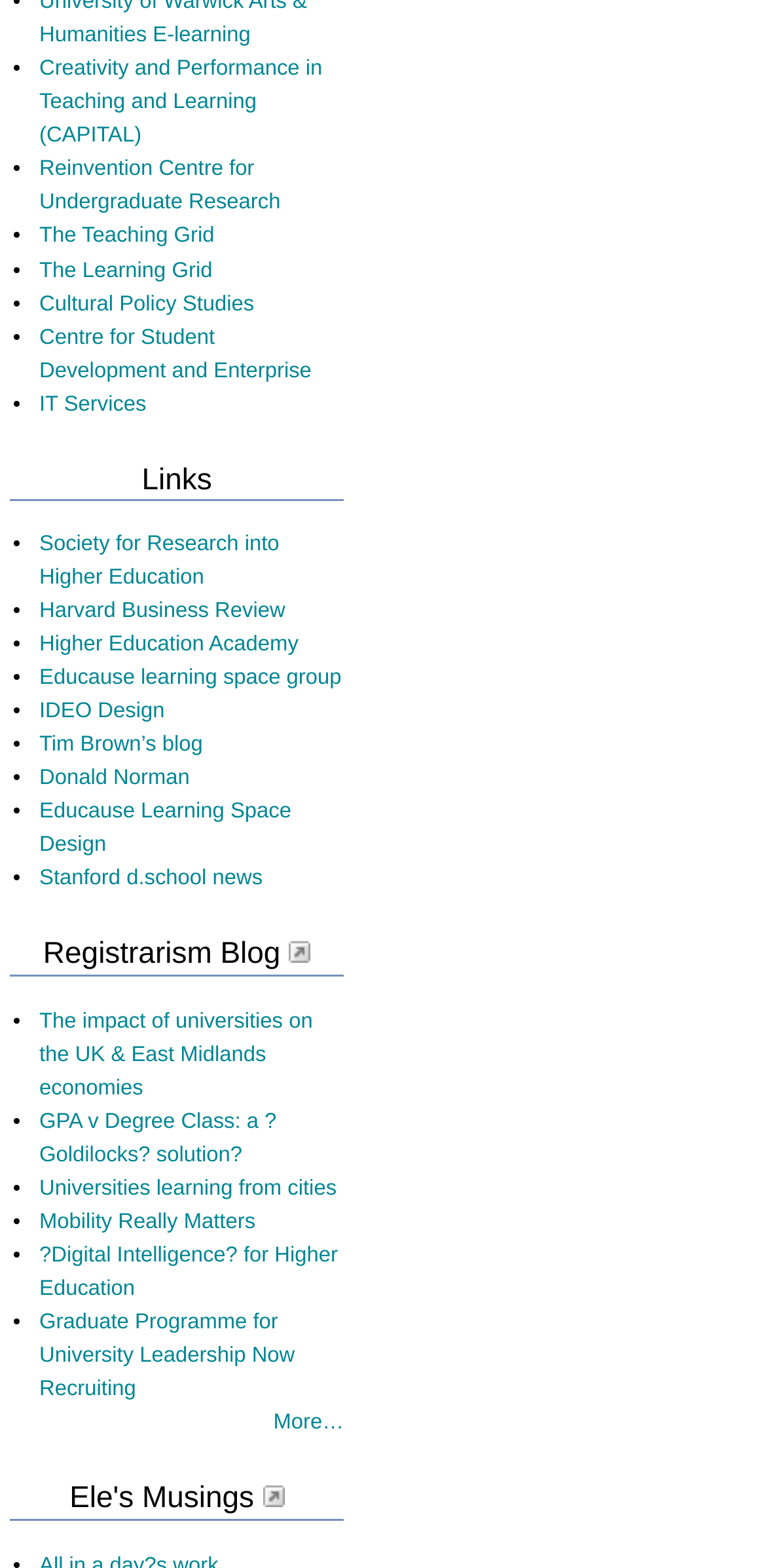What is the first link in the list?
Based on the screenshot, respond with a single word or phrase.

Creativity and Performance in Teaching and Learning (CAPITAL)